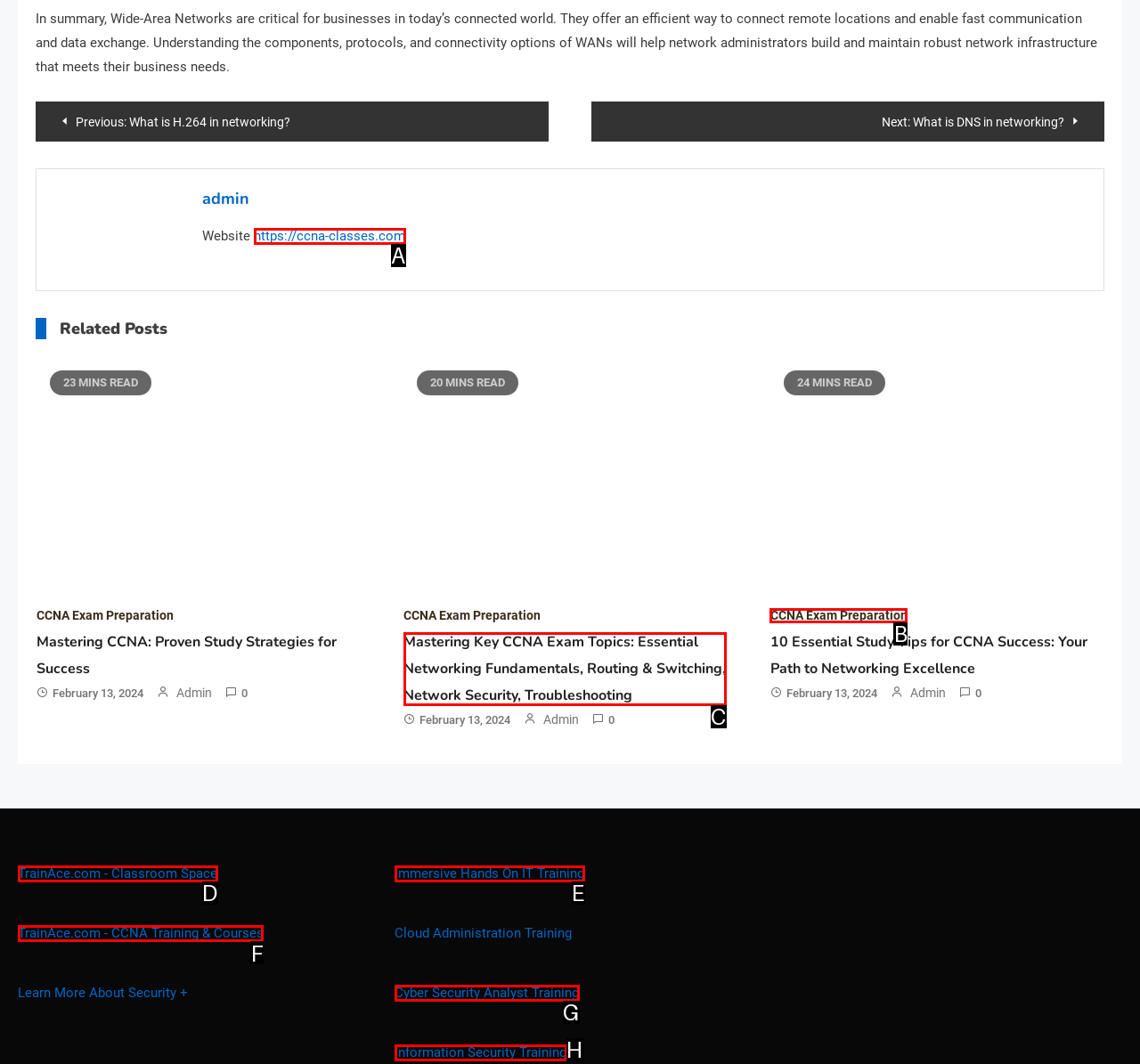Tell me which one HTML element I should click to complete the following task: Click on the 'TrainAce.com - CCNA Training & Courses' link Answer with the option's letter from the given choices directly.

F